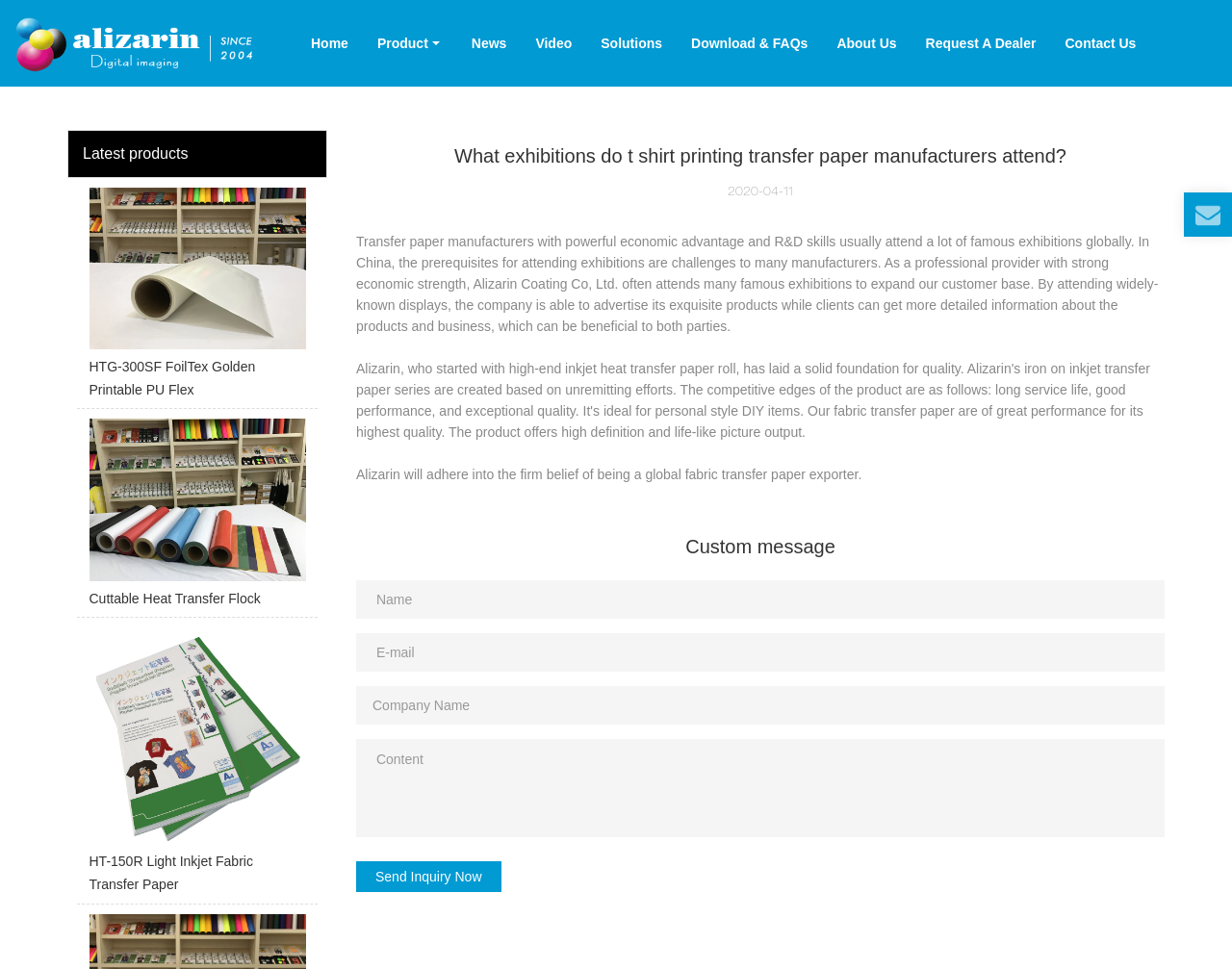Please specify the bounding box coordinates in the format (top-left x, top-left y, bottom-right x, bottom-right y), with values ranging from 0 to 1. Identify the bounding box for the UI component described as follows: Video

[0.423, 0.0, 0.476, 0.089]